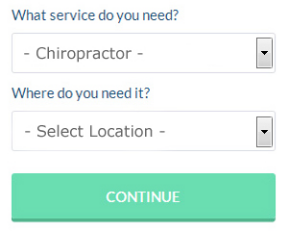Break down the image and describe every detail you can observe.

The image shows a user interface for selecting chiropractor services, prominently featuring two dropdown menus. The first dropdown asks, "What service do you need?" with the default selection set to "Chiropractor." The second dropdown inquires, "Where do you need it?" with "Select Location" as the default option. Below these options, there's a bright green button labeled "CONTINUE," encouraging users to proceed after making their selections. This interface is likely part of a website aimed at helping users find chiropractic services in their area, specifically tailored for those seeking assistance around Ulverston, UK.